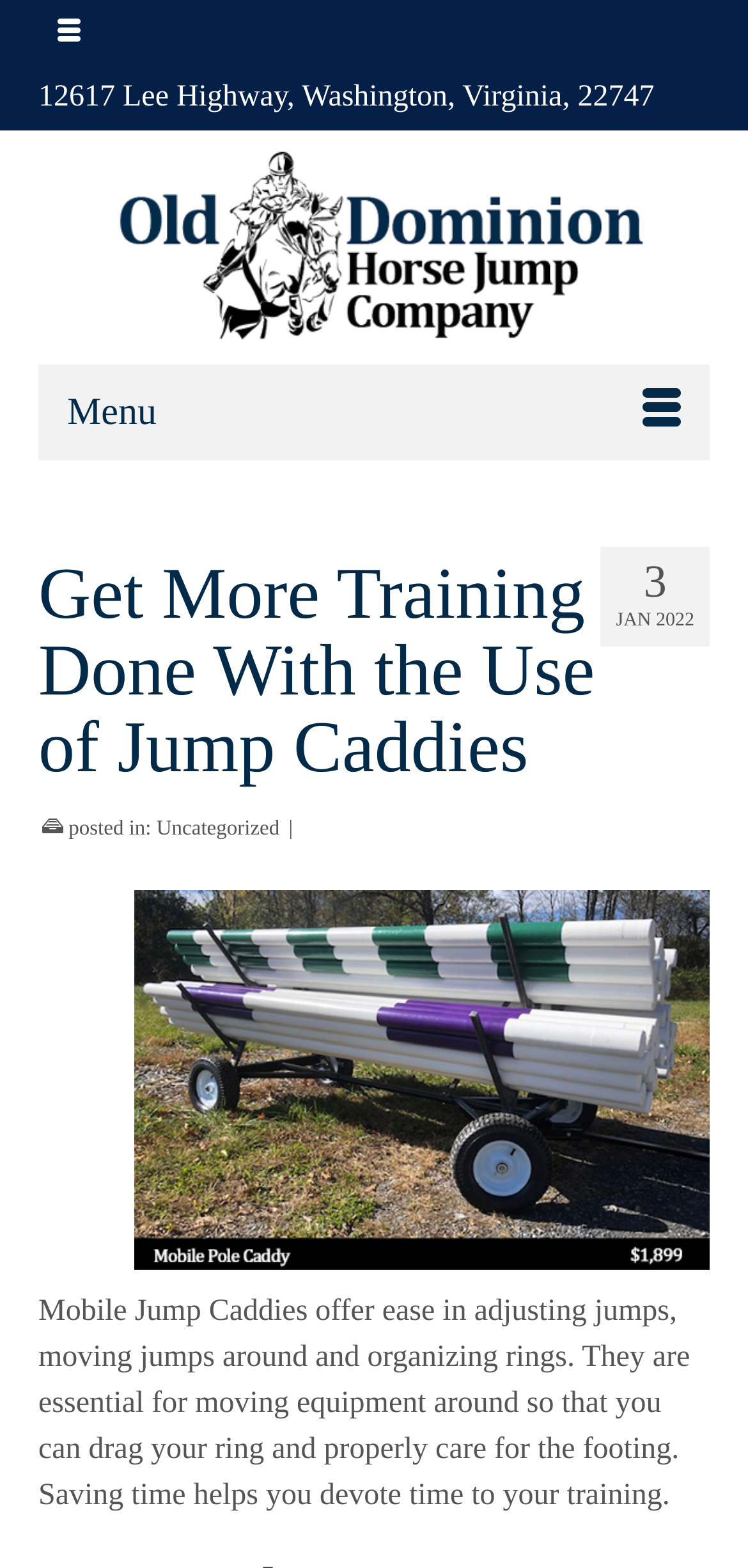Provide your answer in one word or a succinct phrase for the question: 
What is the purpose of Mobile Jump Caddies?

Saving time for training